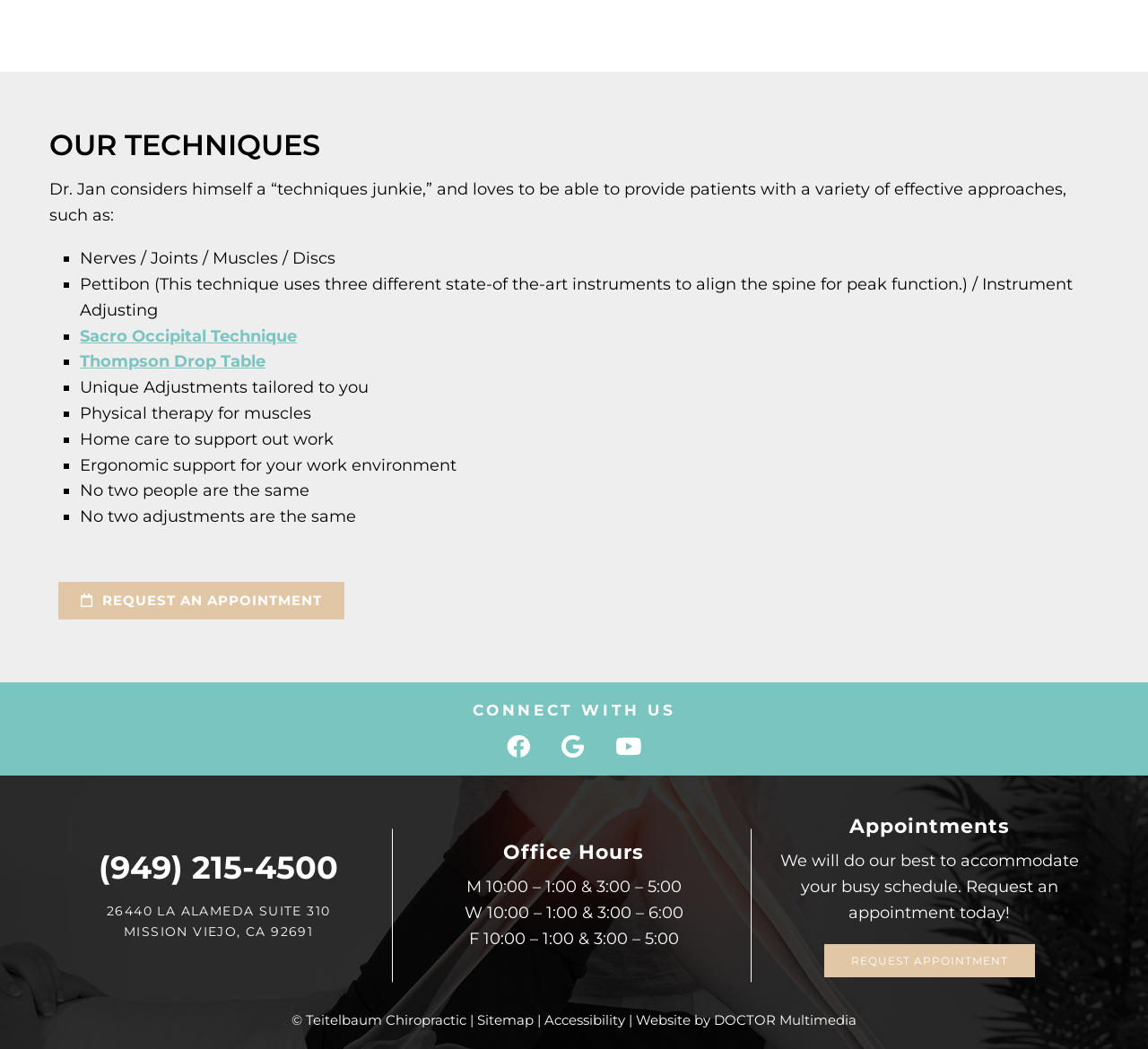Please specify the bounding box coordinates of the region to click in order to perform the following instruction: "Click the 'REQUEST AN APPOINTMENT' link".

[0.051, 0.555, 0.3, 0.59]